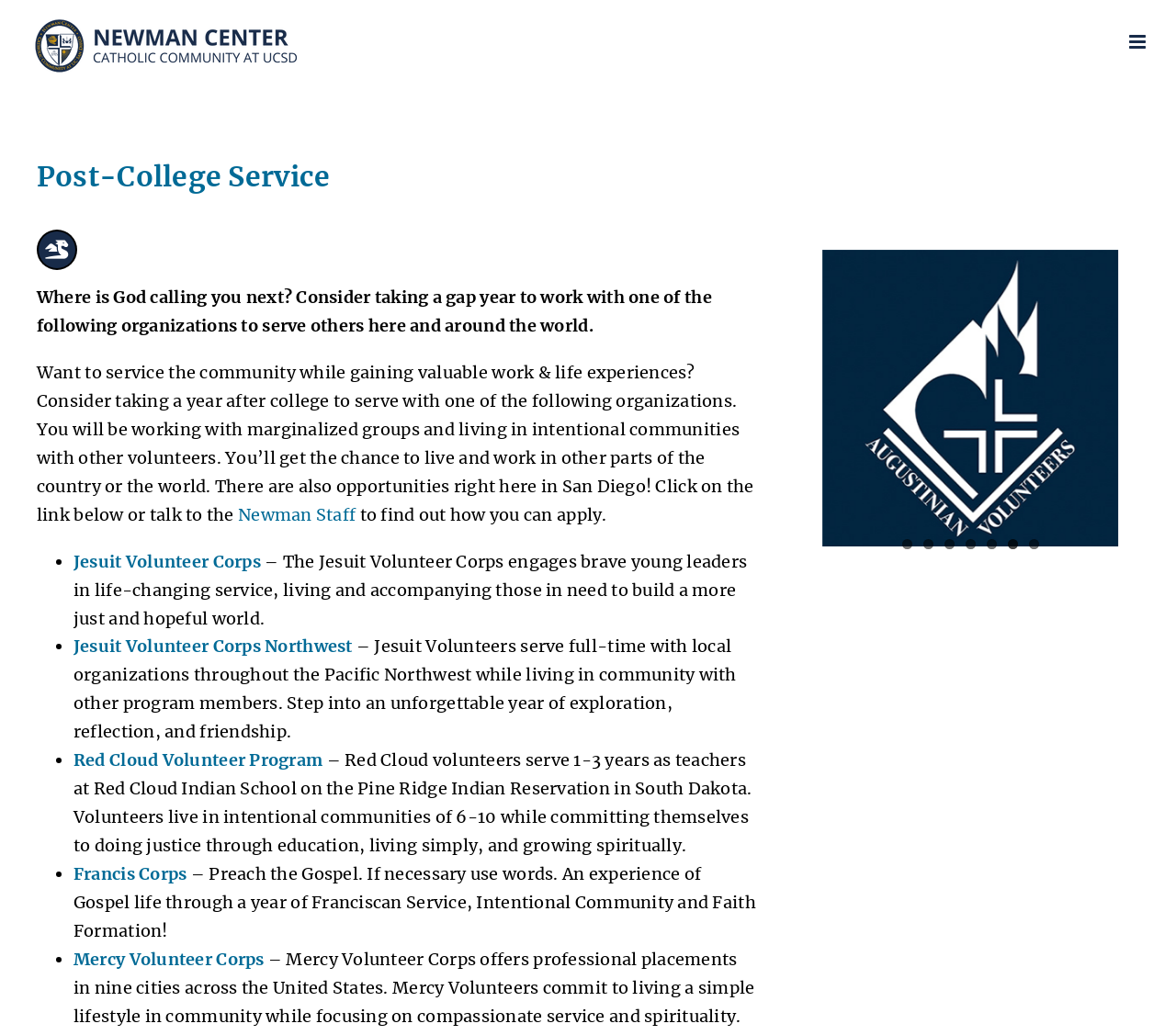Locate the bounding box coordinates of the element that should be clicked to execute the following instruction: "Click the 'Jesuit Volunteer Corps' link".

[0.062, 0.532, 0.222, 0.552]